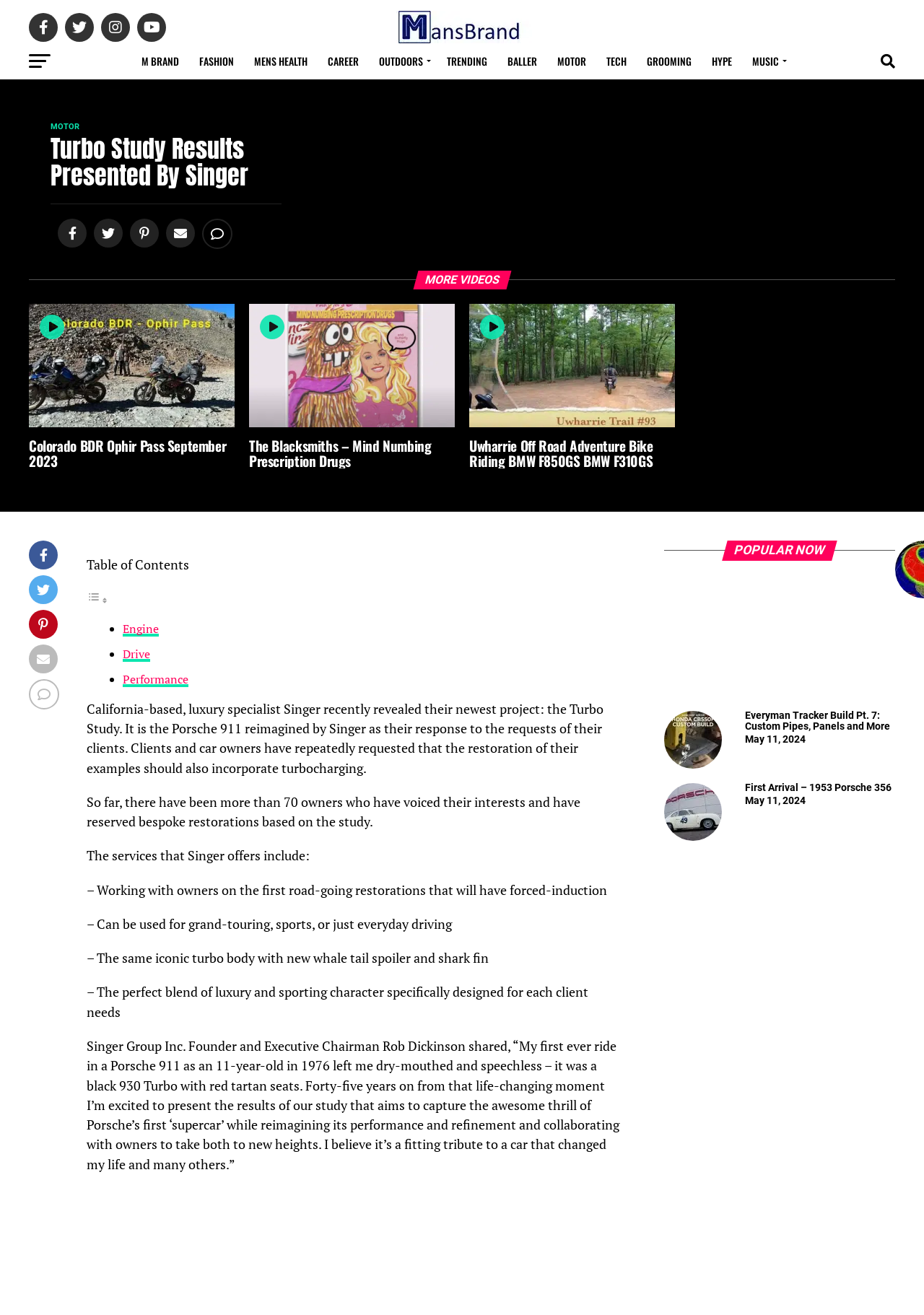Answer the following inquiry with a single word or phrase:
What is the name of the company that revealed the Turbo Study?

Singer